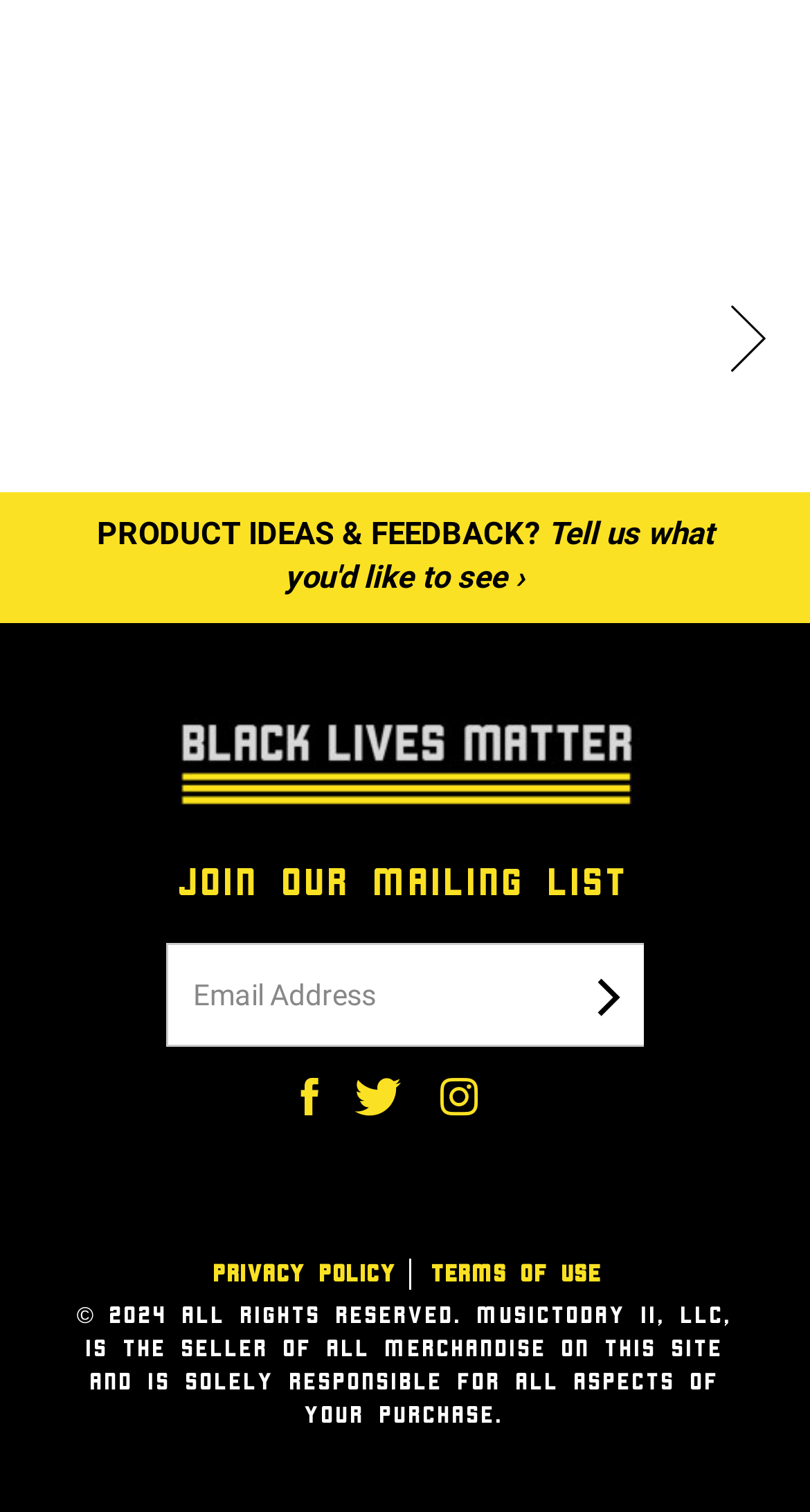Provide a brief response to the question using a single word or phrase: 
What is the purpose of the textbox on the webpage?

Email Address